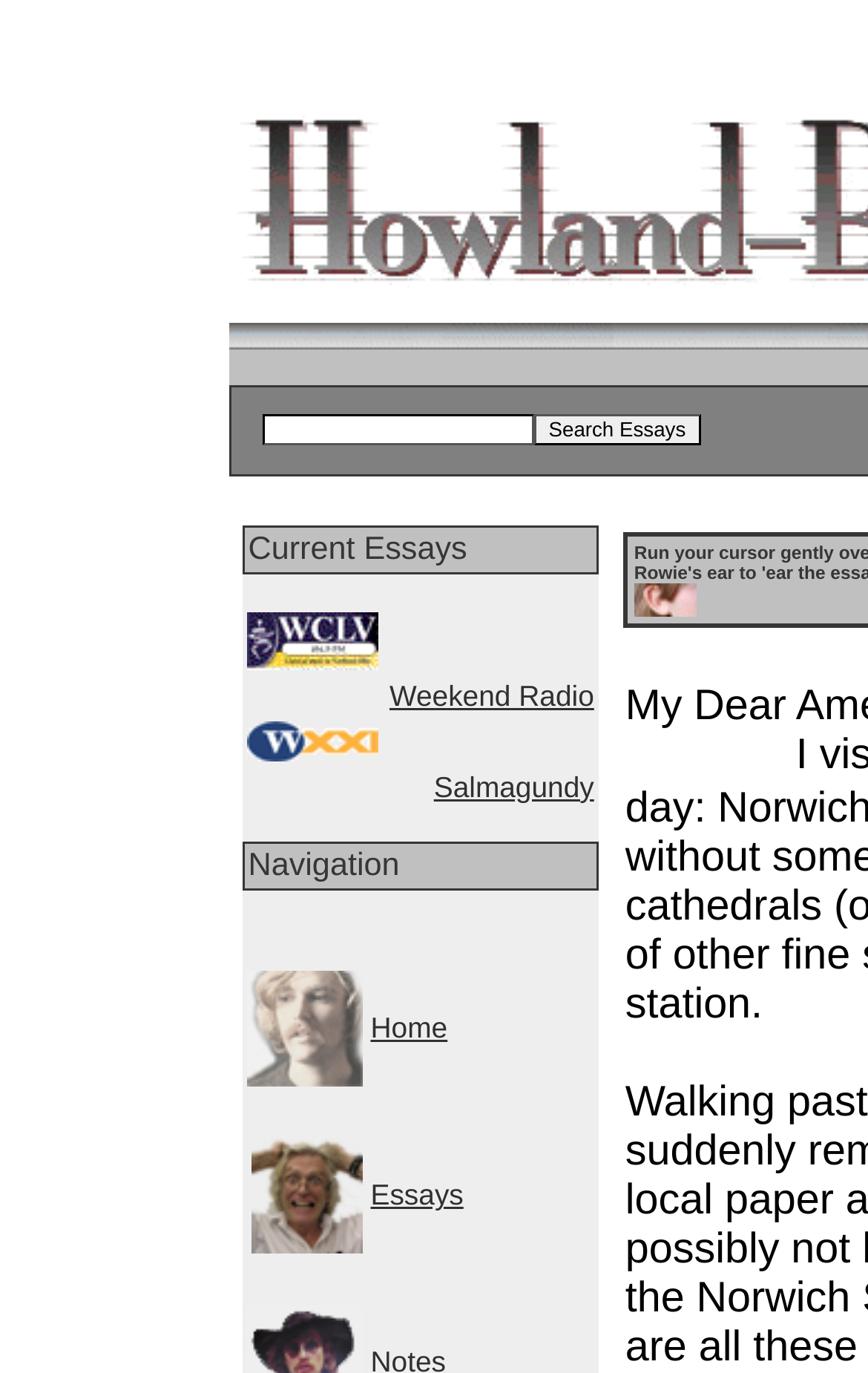What is the purpose of the textbox?
Deliver a detailed and extensive answer to the question.

The textbox is located next to the 'Search Essays' button, suggesting that users can input keywords or phrases to search for specific essays on the website.